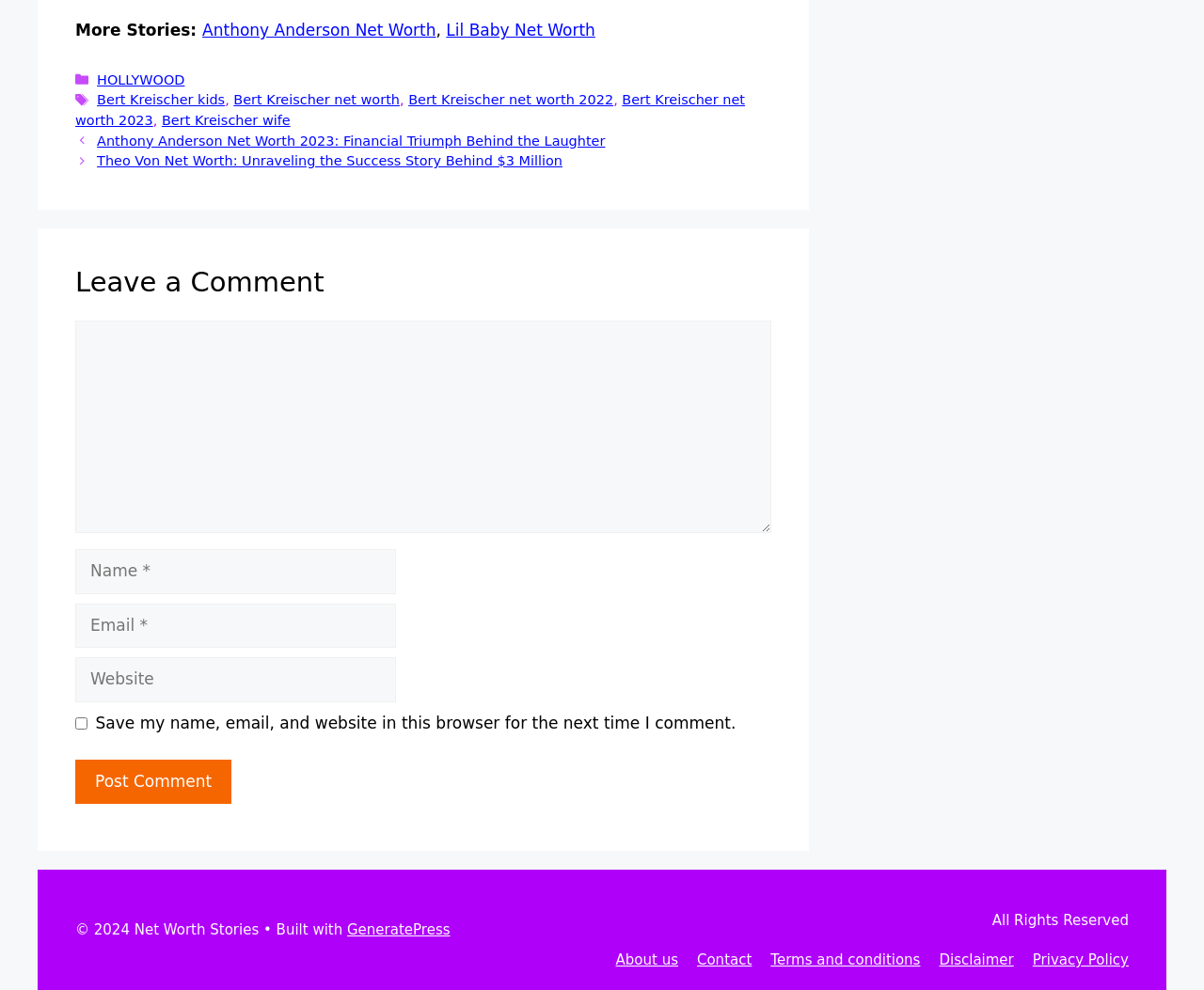Could you please study the image and provide a detailed answer to the question:
How many links are in the footer?

I counted the number of links in the footer section, which includes 'HOLLYWOOD', 'Bert Kreischer kids', 'Bert Kreischer net worth', 'Bert Kreischer net worth 2022', 'Bert Kreischer net worth 2023', 'Bert Kreischer wife', 'About us', 'Contact', 'Terms and conditions', 'Disclaimer', and 'Privacy Policy'.